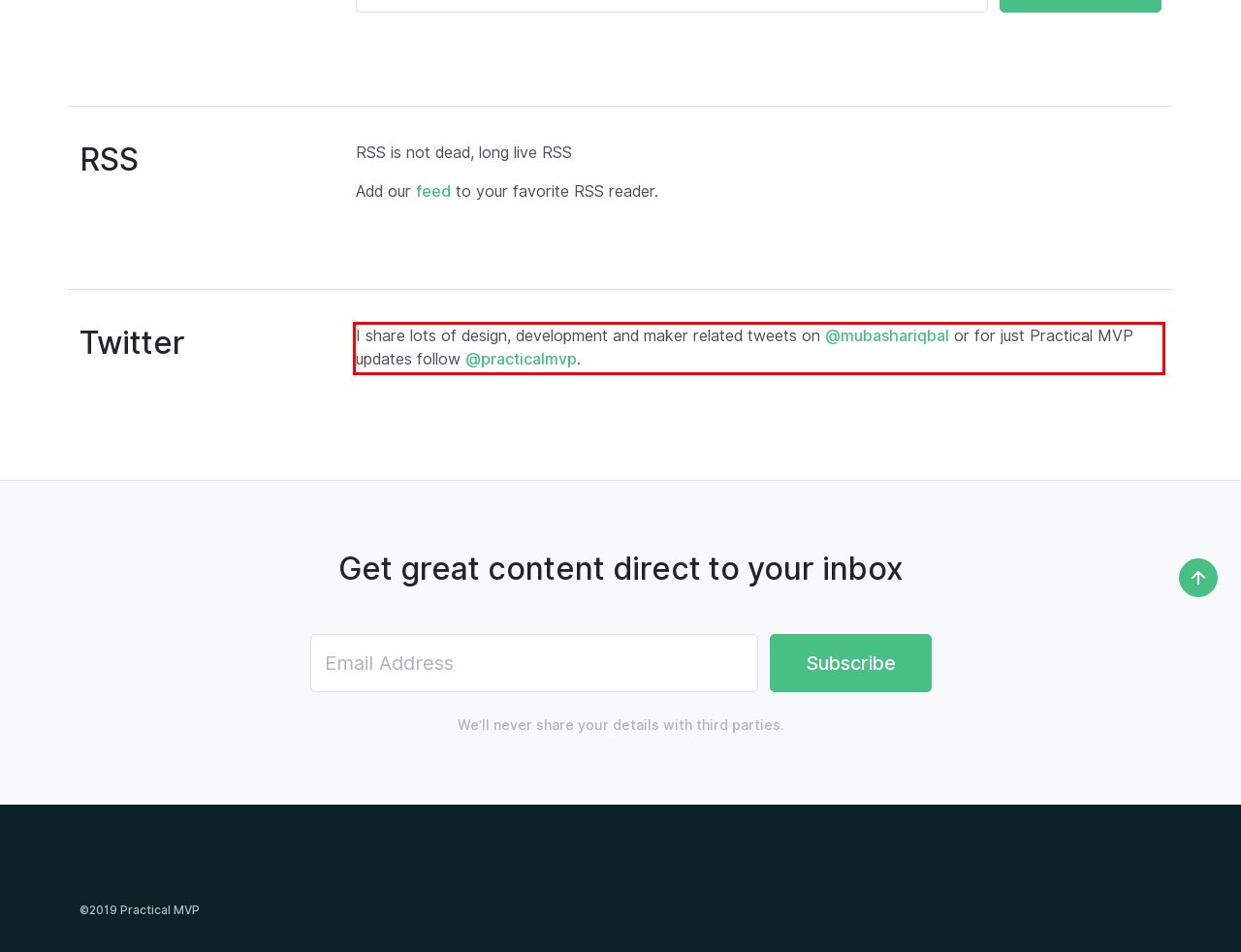You have a screenshot with a red rectangle around a UI element. Recognize and extract the text within this red bounding box using OCR.

I share lots of design, development and maker related tweets on @mubashariqbal or for just Practical MVP updates follow @practicalmvp.